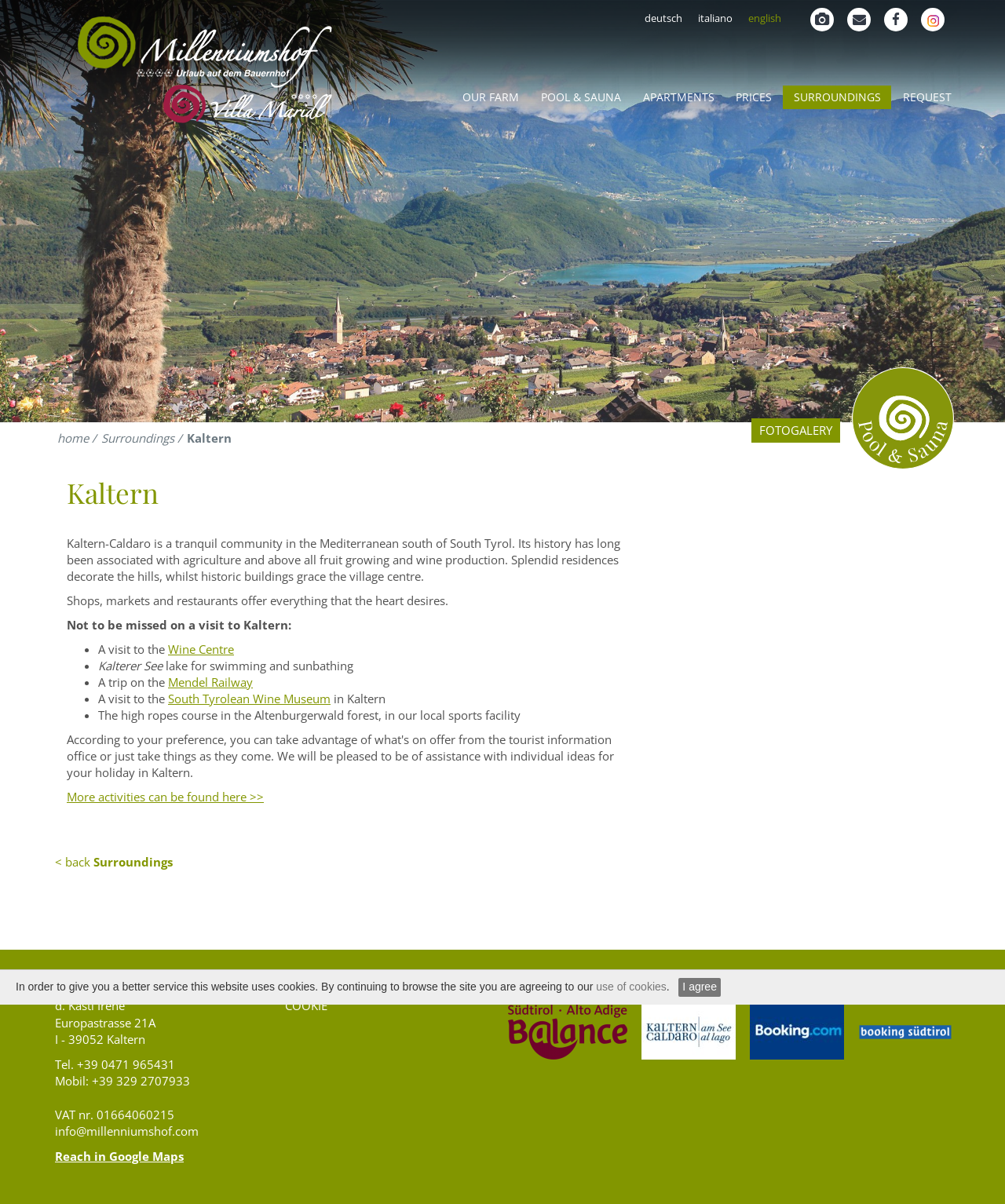What is the main activity in Kaltern?
Based on the visual, give a brief answer using one word or a short phrase.

Agriculture and wine production